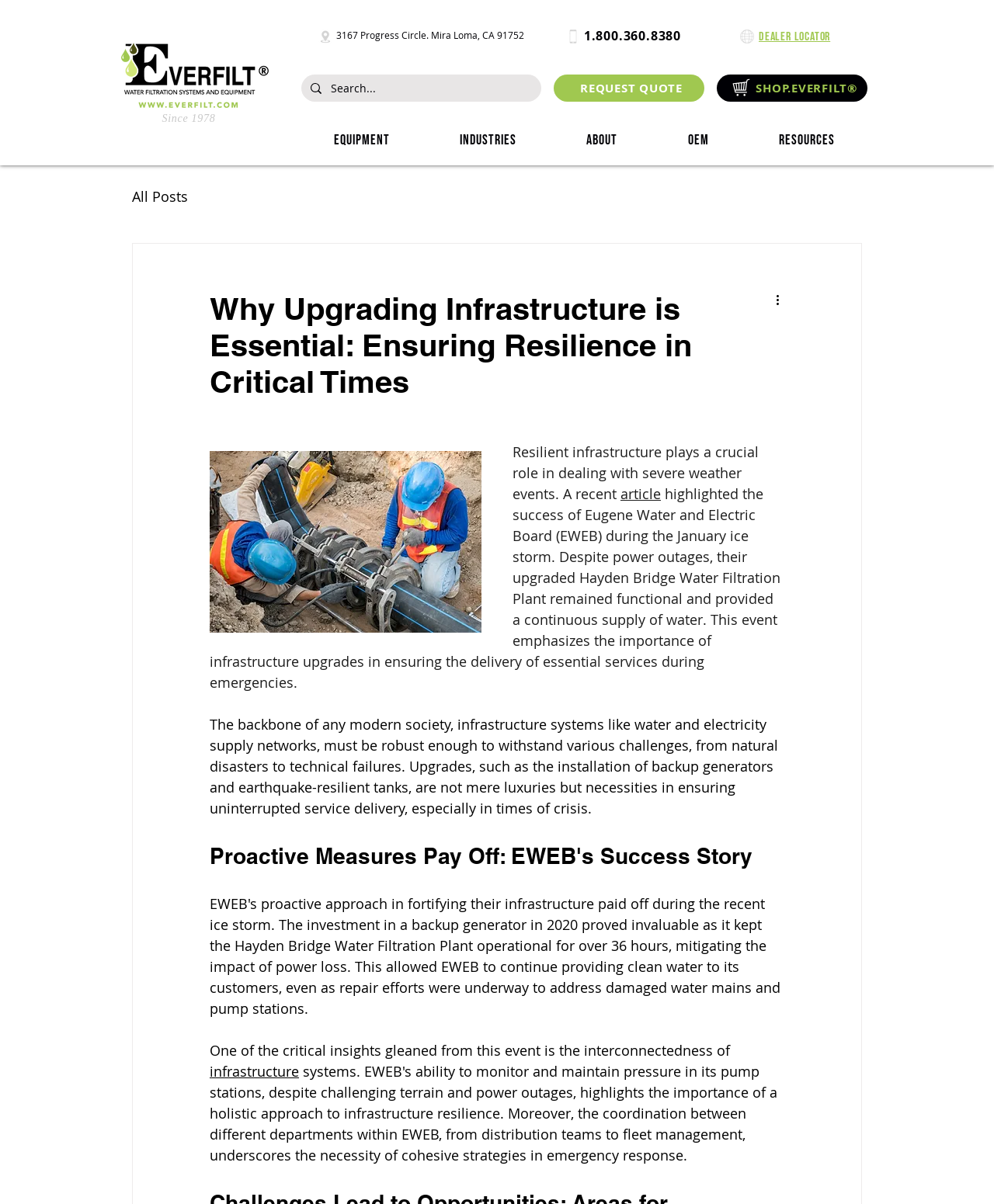Identify the bounding box coordinates for the element you need to click to achieve the following task: "Read the blog". Provide the bounding box coordinates as four float numbers between 0 and 1, in the form [left, top, right, bottom].

[0.133, 0.137, 0.855, 0.189]